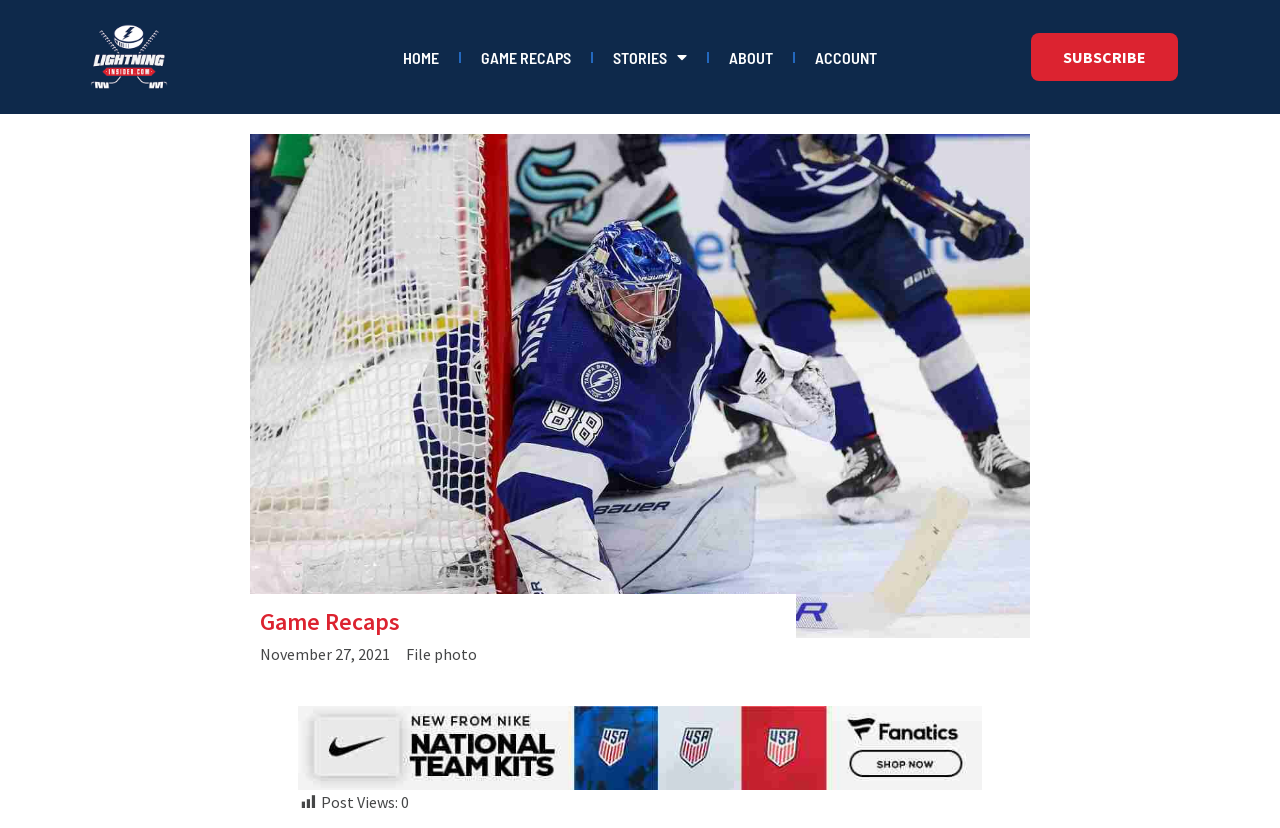Determine the bounding box coordinates of the area to click in order to meet this instruction: "Visit the ABOUT page".

[0.554, 0.042, 0.62, 0.096]